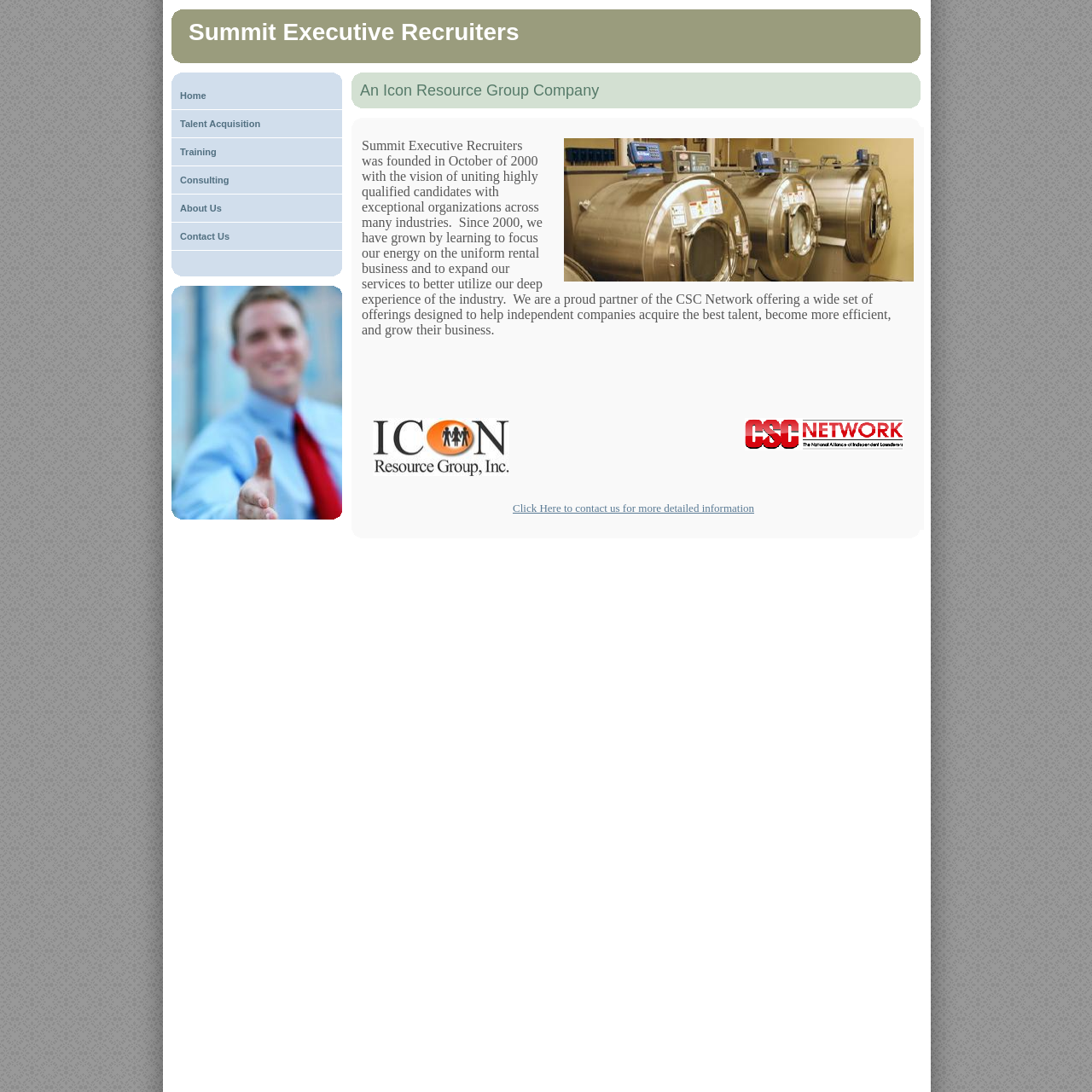Extract the main heading text from the webpage.

Summit Executive Recruiters